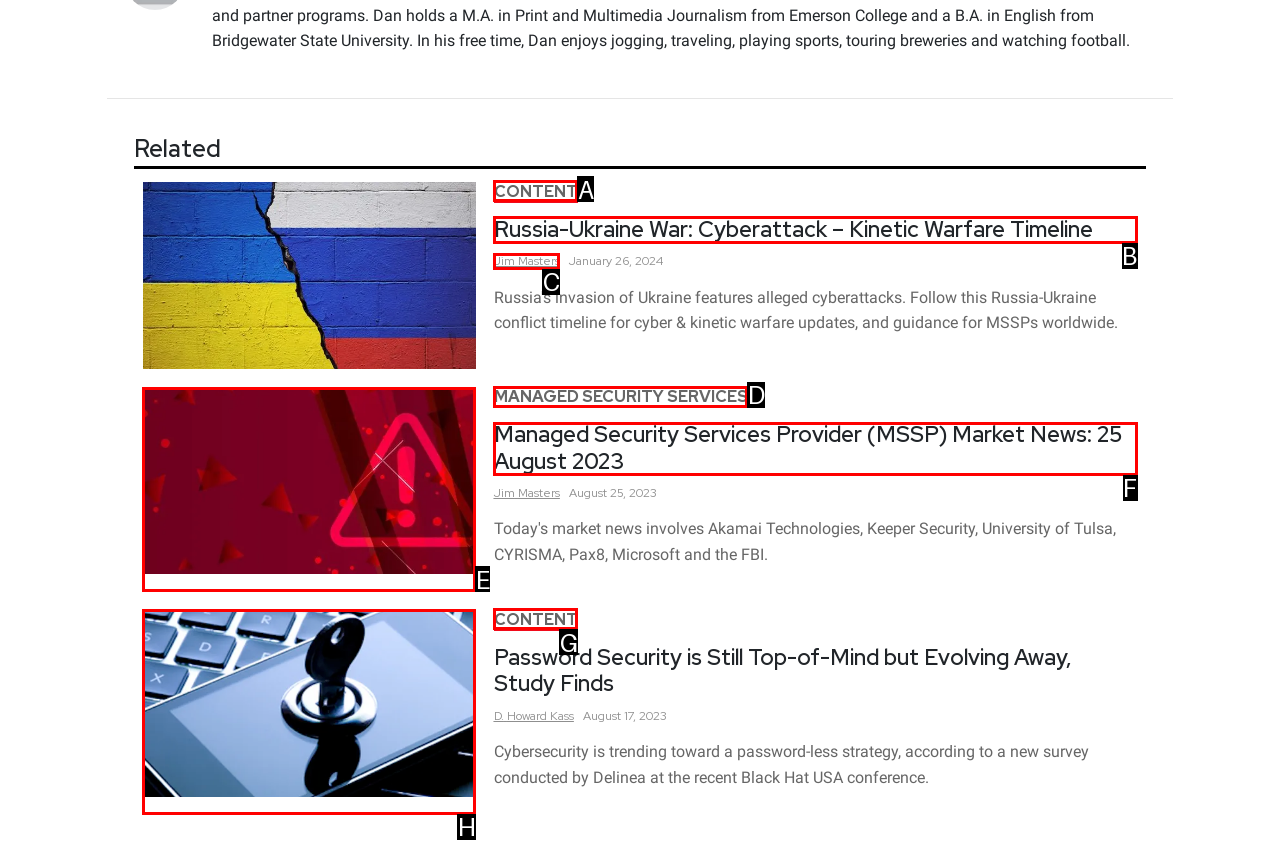Look at the description: parent_node: MANAGED SECURITY SERVICES
Determine the letter of the matching UI element from the given choices.

E